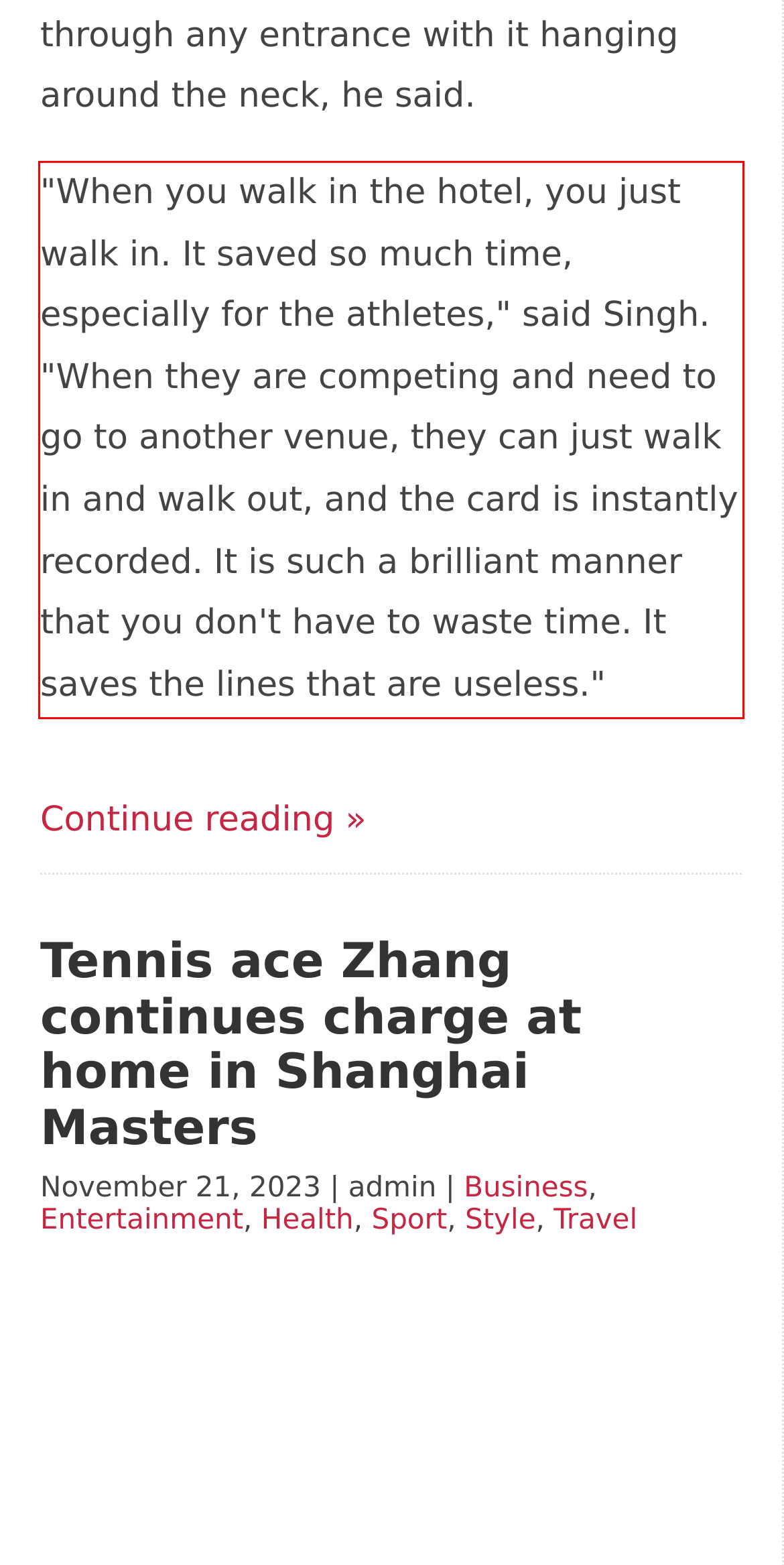You are presented with a screenshot containing a red rectangle. Extract the text found inside this red bounding box.

"When you walk in the hotel, you just walk in. It saved so much time, especially for the athletes," said Singh. "When they are competing and need to go to another venue, they can just walk in and walk out, and the card is instantly recorded. It is such a brilliant manner that you don't have to waste time. It saves the lines that are useless."